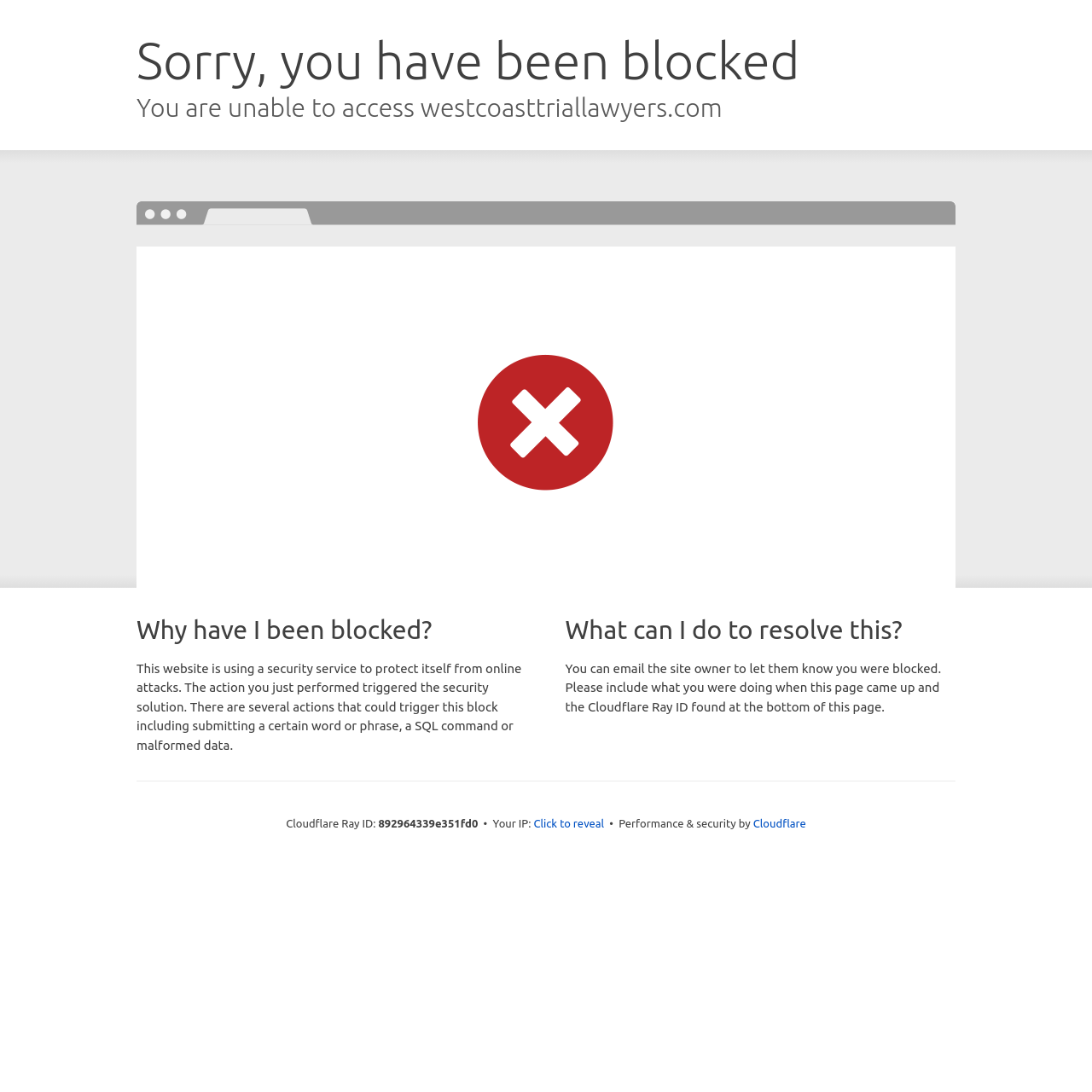What is the purpose of Cloudflare?
Provide an in-depth and detailed explanation in response to the question.

Cloudflare is used to provide performance and security to the website. This is indicated by the text 'Performance & security by Cloudflare' at the bottom of the page.